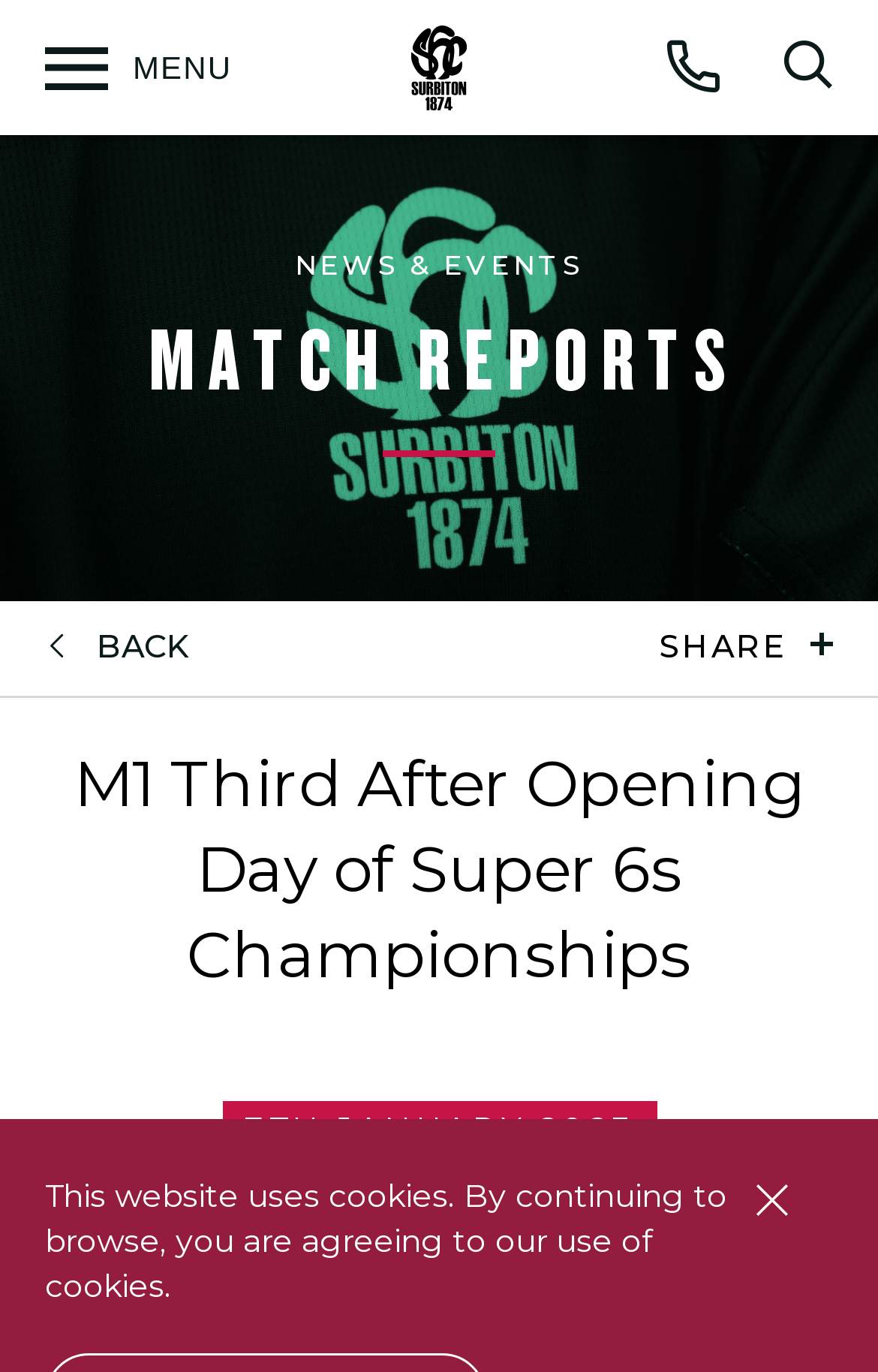Explain the features and main sections of the webpage comprehensively.

The webpage is about Surbiton Hockey Club, specifically focusing on the M1 team's performance after the opening day of the Super 6s Championships. 

At the top of the page, there is a notification about the website using cookies, accompanied by a close button on the right side. Below this notification, there are three buttons aligned horizontally: a link, a "Call" button, and an "Open search form" button. 

On the left side, there is a "MENU" button. 

The main content area is divided into sections, with headings "NEWS & EVENTS" and "MATCH REPORTS" at the top. Below these headings, there is a "BACK" link on the left side and a "SHARE" button on the right side. 

The main article's title, "M1 Third After Opening Day of Super 6s Championships", is prominently displayed, followed by a brief summary or introduction, which is not explicitly stated. The article's publication date, "7TH JANUARY 2023", is mentioned below, along with the author's name, "By Colin Pike", at the bottom of the article.